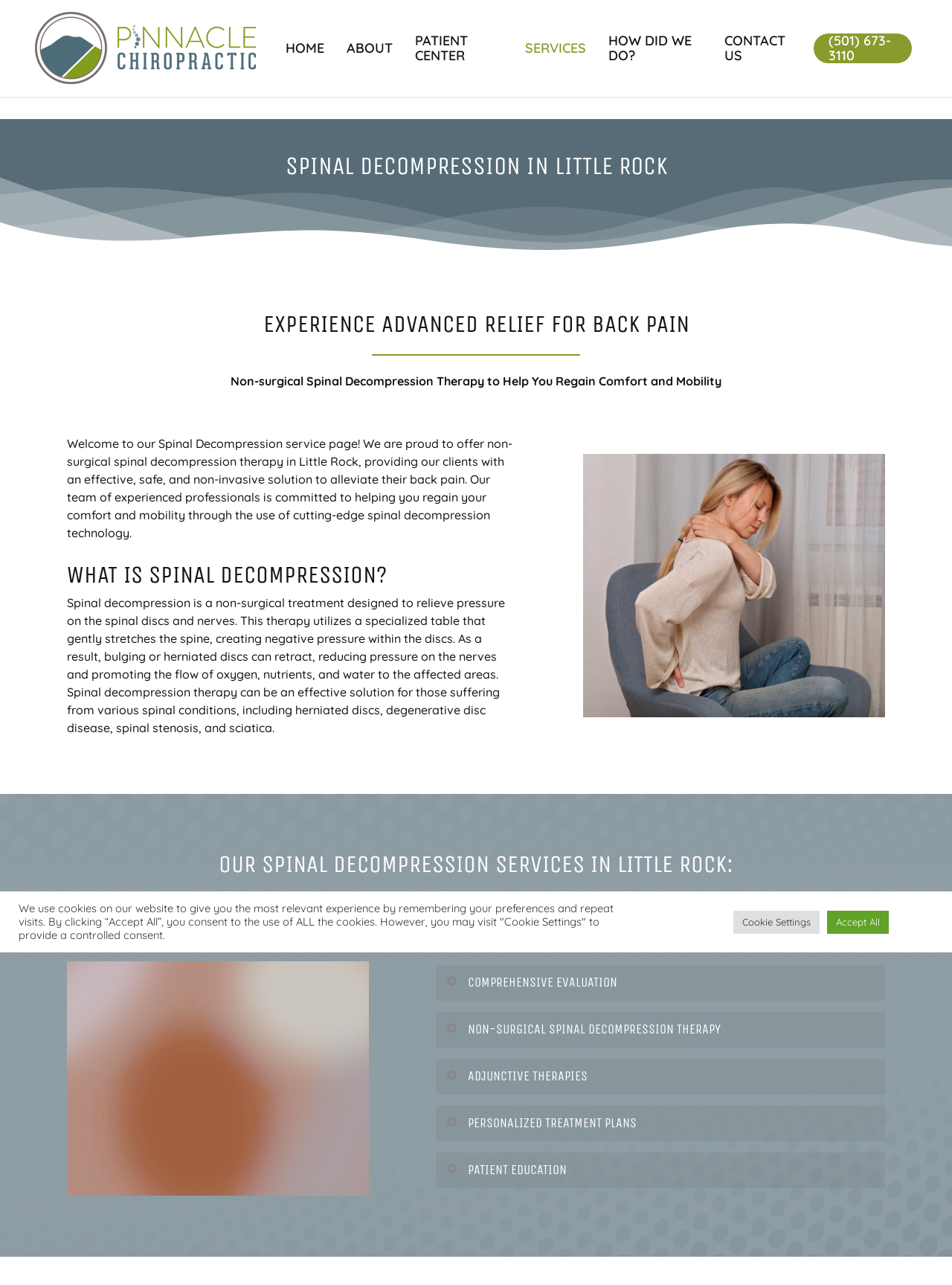Summarize the webpage in an elaborate manner.

This webpage is about Pinnacle Chiropractic in Little Rock, which offers spinal decompression therapy for pain relief and improved spinal health. At the top left corner, there is a logo of Pinnacle Chiropractic, which is also a link. Next to it, there are several navigation links, including "HOME", "ABOUT", "PATIENT CENTER", "SERVICES", "HOW DID WE DO?", and "CONTACT US". 

Below the navigation links, there is a large image that spans the entire width of the page. 

The main content of the webpage is divided into several sections. The first section has a heading "SPINAL DECOMPRESSION IN LITTLE ROCK" and a subheading "EXPERIENCE ADVANCED RELIEF FOR BACK PAIN". Below the subheading, there is a paragraph of text that introduces the spinal decompression service offered by Pinnacle Chiropractic. 

The next section has a heading "WHAT IS SPINAL DECOMPRESSION?" and a paragraph of text that explains the non-surgical treatment. There is also an image of a woman experiencing spinal pain on the right side of this section. 

The following sections describe the spinal decompression services offered by Pinnacle Chiropractic, including comprehensive evaluation, non-surgical spinal decompression therapy, adjunctive therapies, personalized treatment plans, and patient education. Each section has a heading and a paragraph of text, and some of them have links to more information. 

At the bottom of the page, there is a notice about the use of cookies on the website, with buttons to "Accept All" or visit "Cookie Settings".